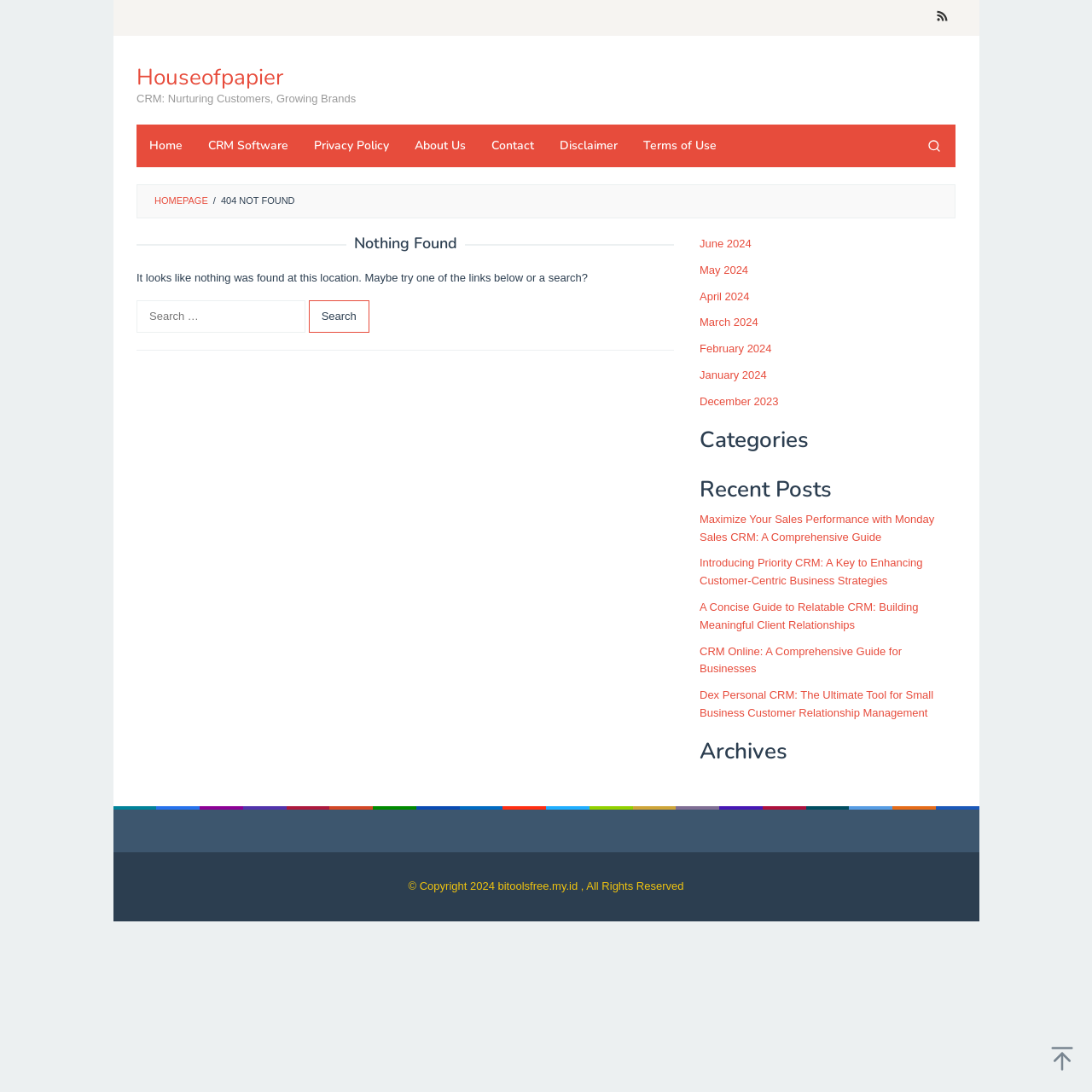Please answer the following question as detailed as possible based on the image: 
What is the error message displayed on the webpage?

The error message is displayed in a heading element with the text 'Error 404' and 'Nothing Found' which indicates that the webpage was not found.